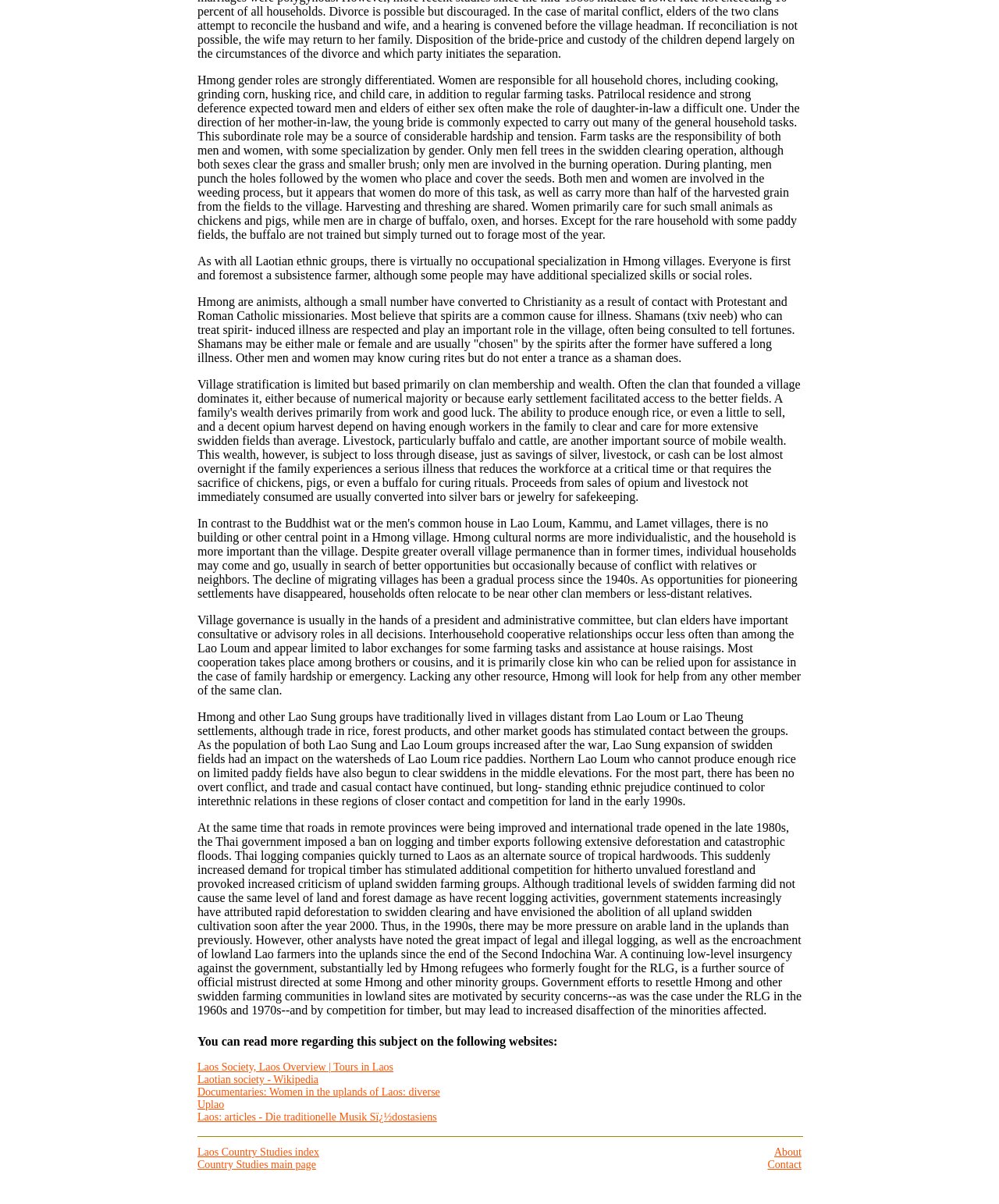Determine the bounding box coordinates of the UI element described by: "Country Studies main page".

[0.198, 0.962, 0.316, 0.972]